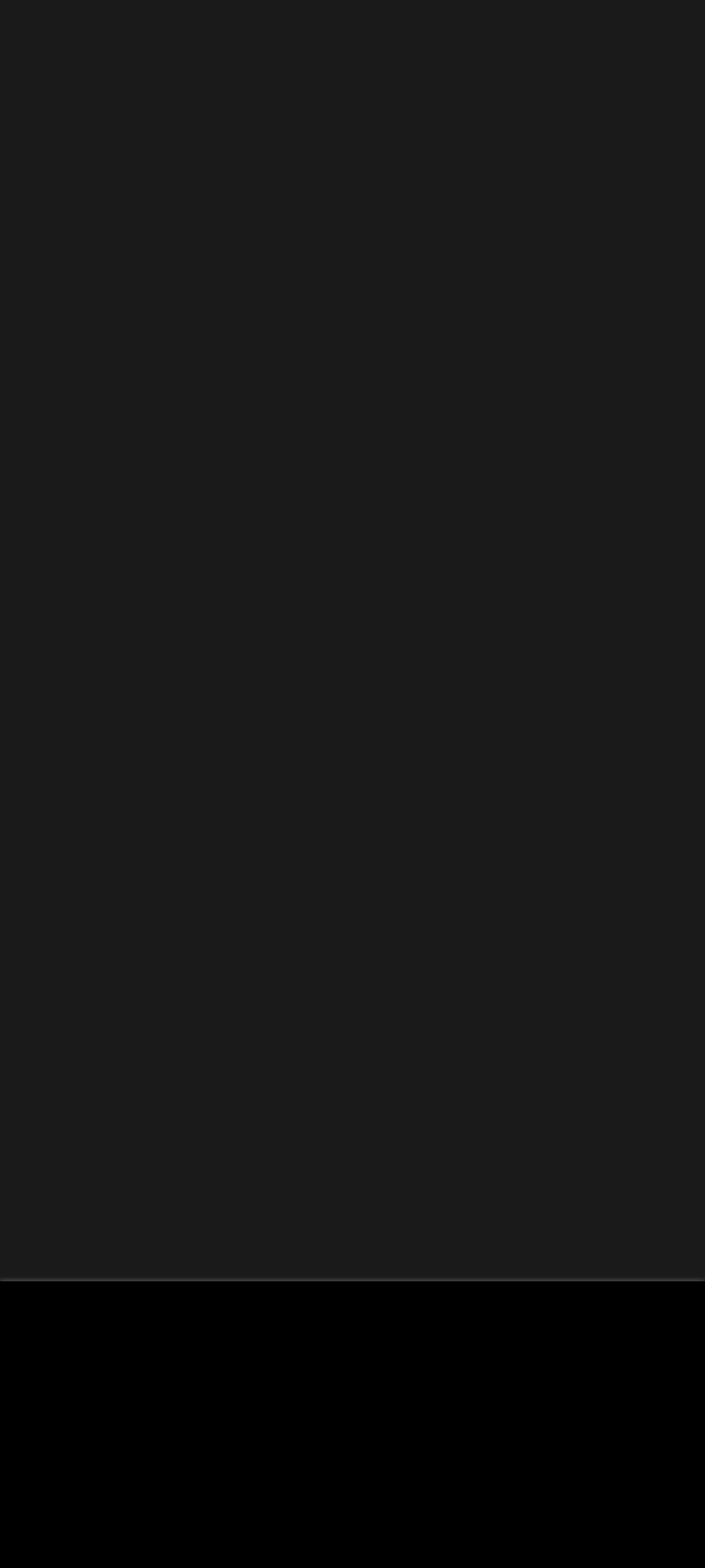Please specify the bounding box coordinates of the region to click in order to perform the following instruction: "go to the home page".

None